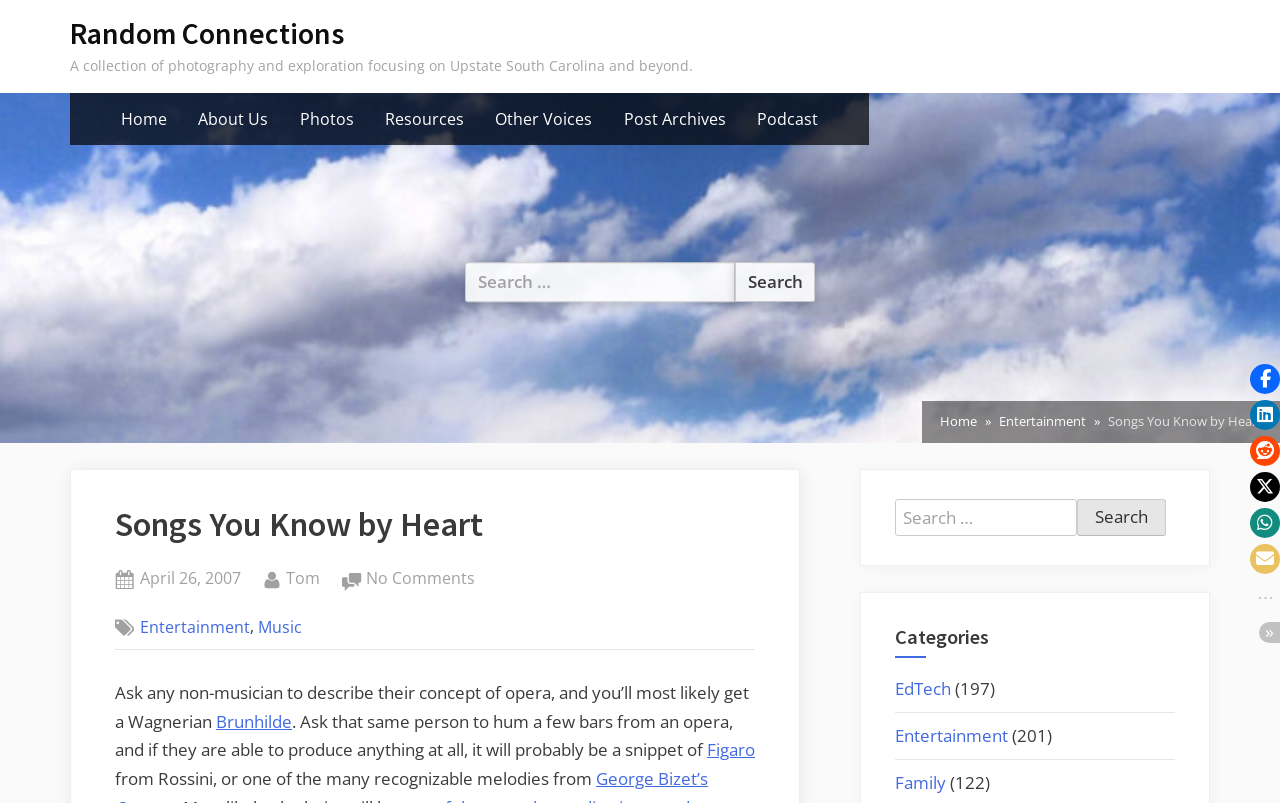Identify the bounding box coordinates of the region that needs to be clicked to carry out this instruction: "Share on Facebook". Provide these coordinates as four float numbers ranging from 0 to 1, i.e., [left, top, right, bottom].

[0.977, 0.454, 1.0, 0.491]